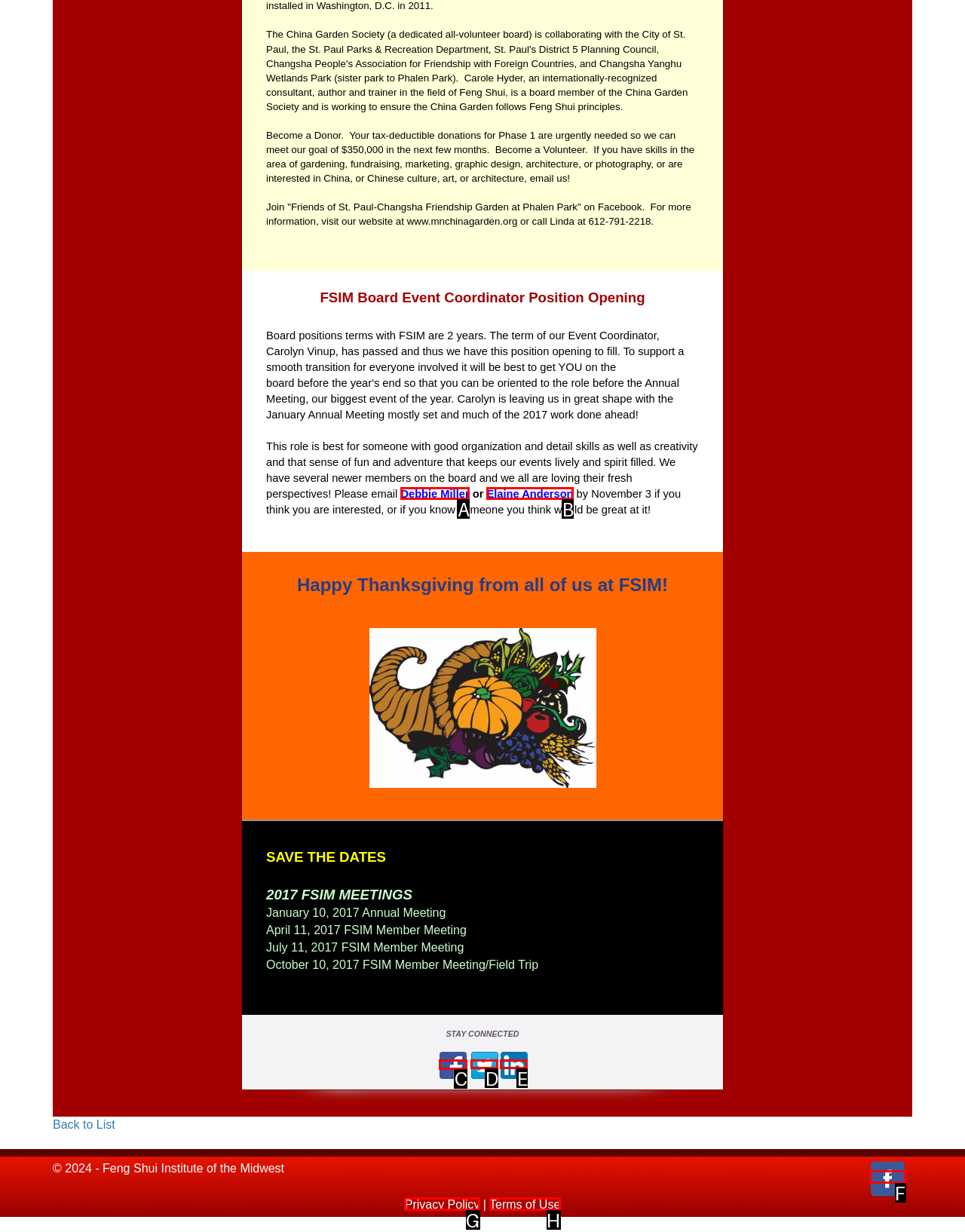What is the letter of the UI element you should click to Like us on Facebook? Provide the letter directly.

C